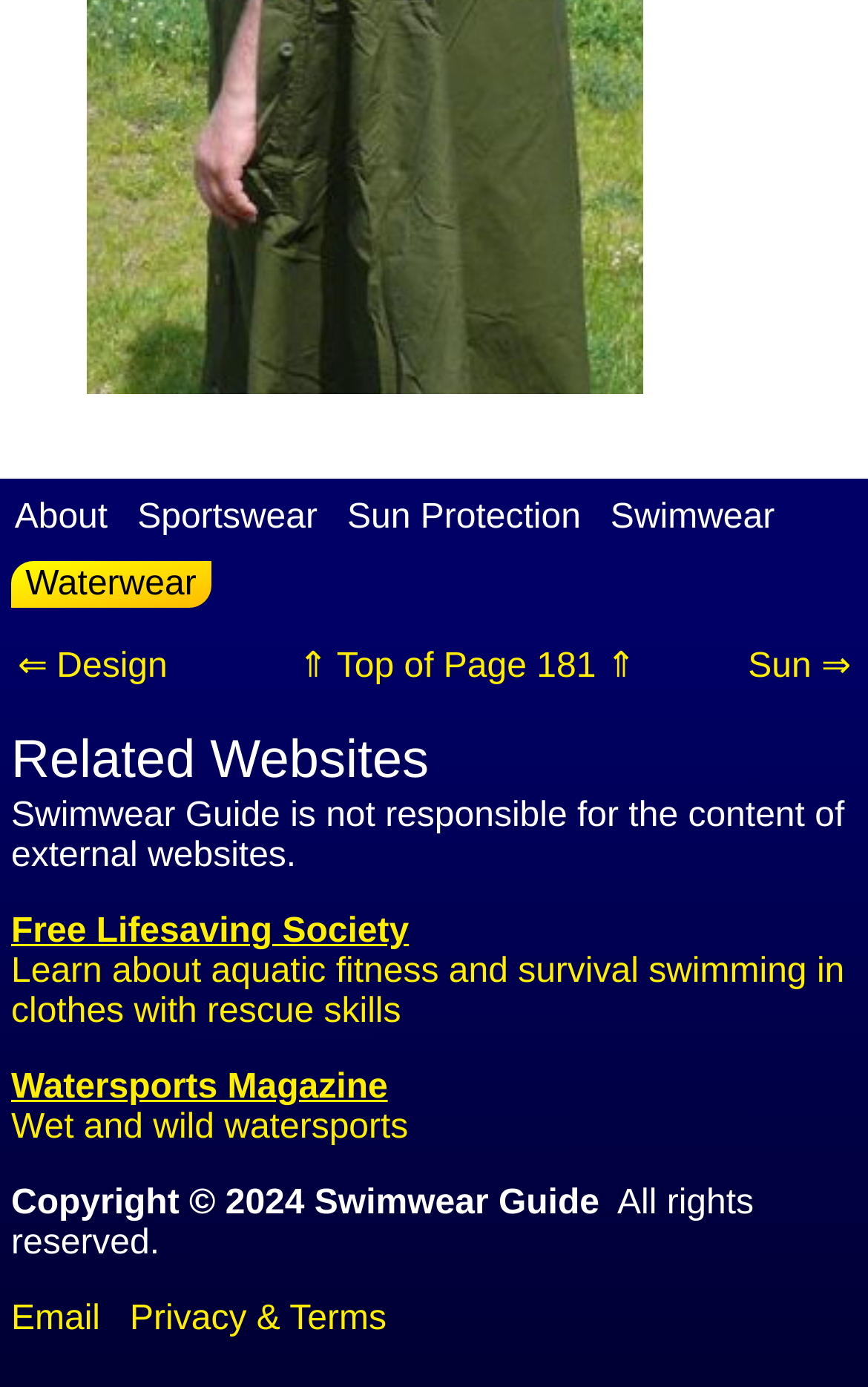Highlight the bounding box coordinates of the element that should be clicked to carry out the following instruction: "View Privacy and Terms". The coordinates must be given as four float numbers ranging from 0 to 1, i.e., [left, top, right, bottom].

[0.15, 0.938, 0.445, 0.965]